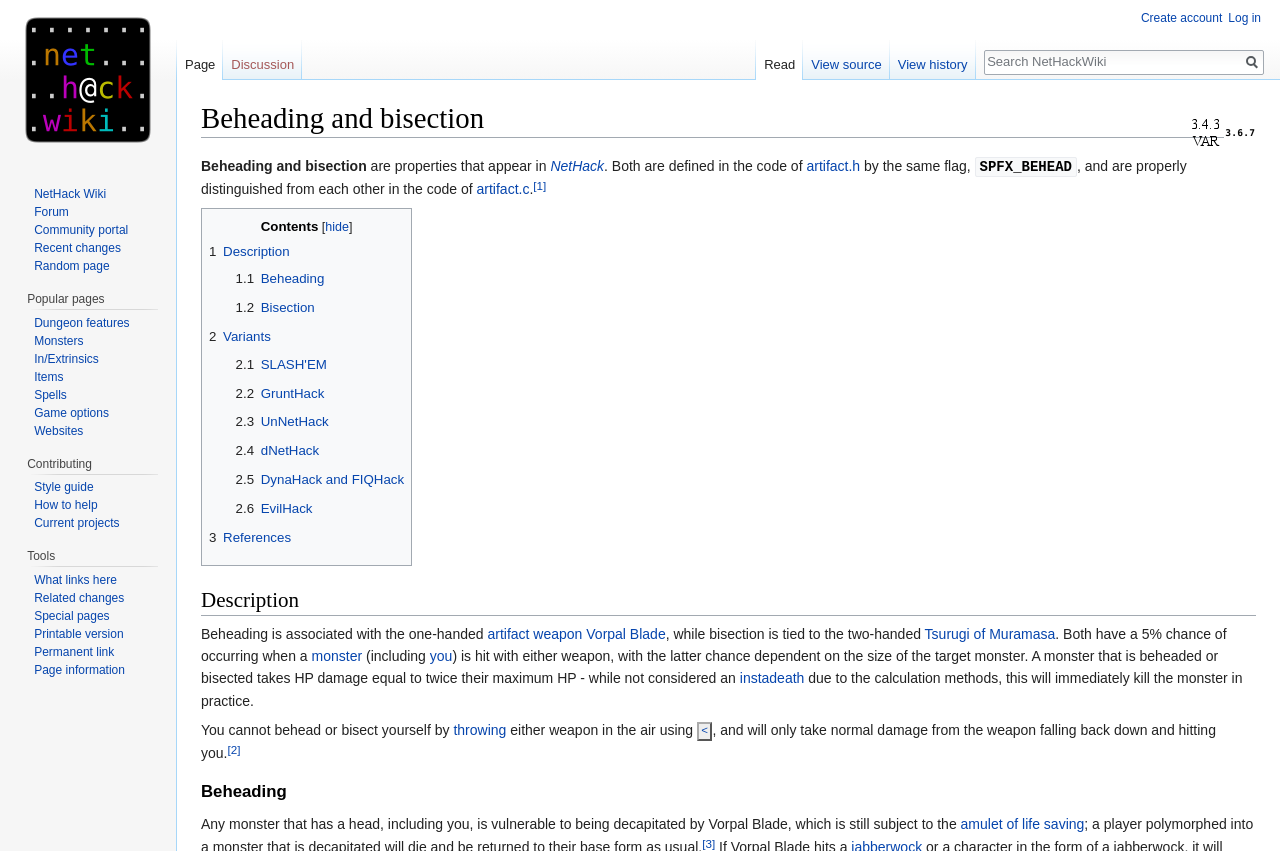Bounding box coordinates are specified in the format (top-left x, top-left y, bottom-right x, bottom-right y). All values are floating point numbers bounded between 0 and 1. Please provide the bounding box coordinate of the region this sentence describes: What links here

[0.024, 0.671, 0.118, 0.692]